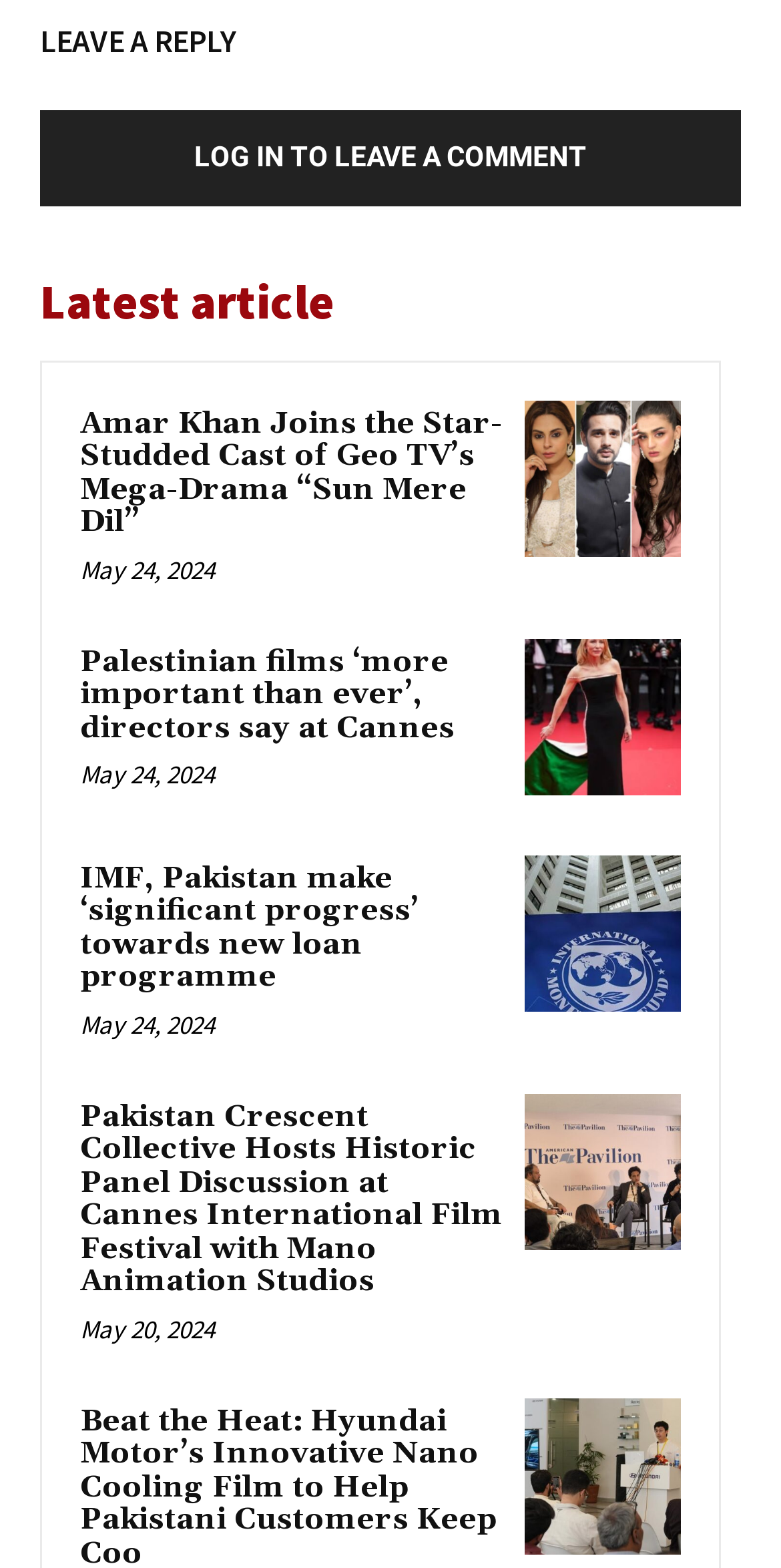Kindly provide the bounding box coordinates of the section you need to click on to fulfill the given instruction: "Check the time of the article about Palestinian films at Cannes".

[0.103, 0.352, 0.274, 0.374]